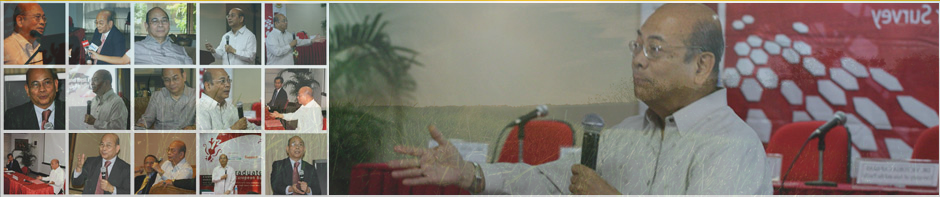Generate an elaborate caption that covers all aspects of the image.

This image features a collage of various pictures, prominently showcasing a speaker engaging with an audience. The central figure, who appears to be delivering a speech, is dressed in a light-colored button-up shirt and uses a microphone while gesturing expressively to emphasize his points. Surrounding him are smaller images capturing different moments, likely from the same event, which seem to illustrate various discussions or interactions. The background suggests a formal setting, with a red-themed decor indicating a well-organized gathering. This visual highlights the dynamism of the event and the speaker's active role in engaging the audience in thought-provoking dialogue.